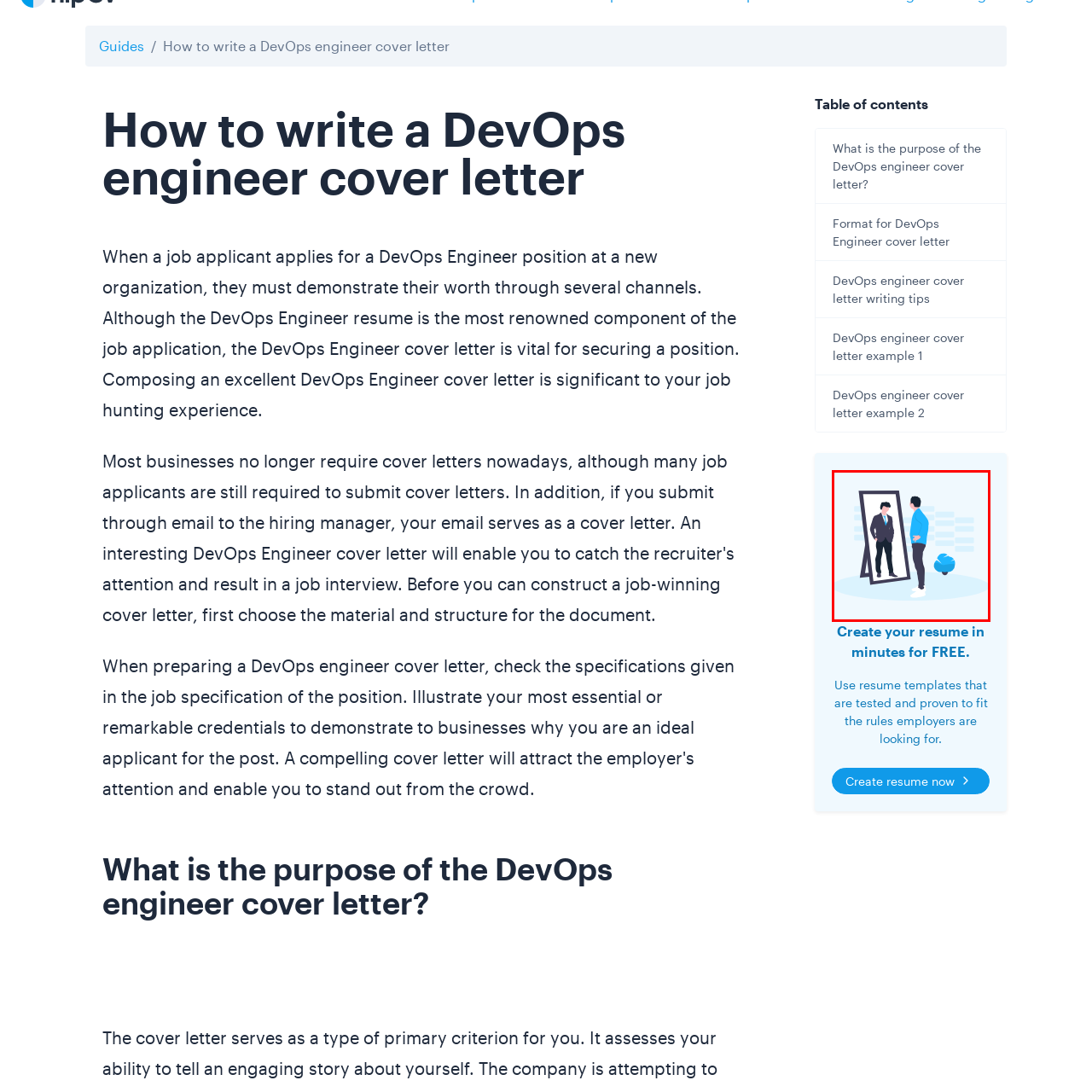What is the background of the image?
Pay attention to the segment of the image within the red bounding box and offer a detailed answer to the question.

The background of the image features soft, abstract shapes that emphasize the theme of transformation and the journey towards professional development, encapsulating the essence of the accompanying article on writing a compelling DevOps engineer cover letter.